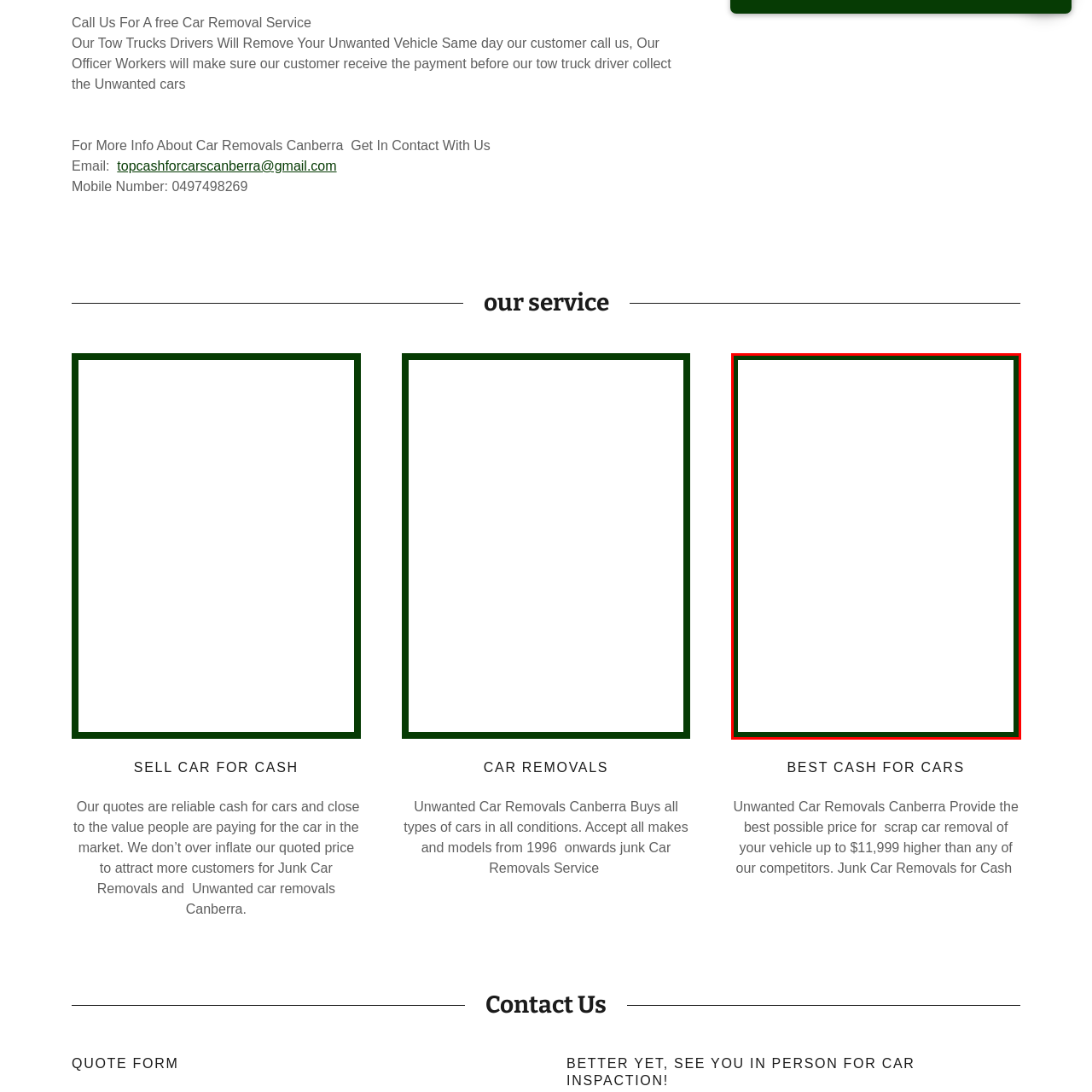What is the tone of the webpage?
Focus on the image highlighted by the red bounding box and deliver a thorough explanation based on what you see.

The visual context of the image is intended to convey the professionalism and efficiency of the 'Car Removals' service, which suggests that the tone of the webpage is professional and efficient, aiming to reassure potential customers of the reliability of the service.